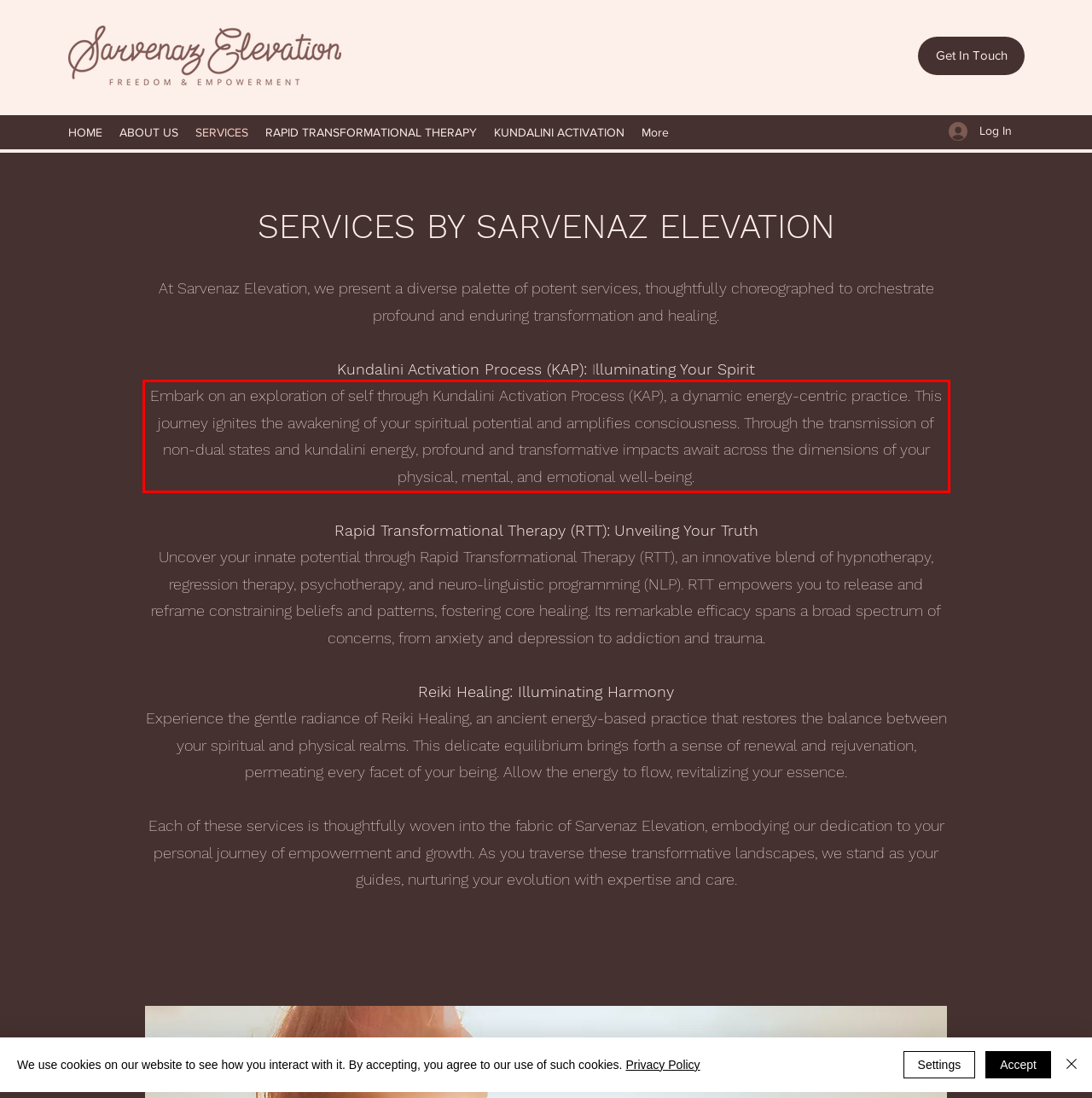You are given a screenshot with a red rectangle. Identify and extract the text within this red bounding box using OCR.

Embark on an exploration of self through Kundalini Activation Process (KAP), a dynamic energy-centric practice. This journey ignites the awakening of your spiritual potential and amplifies consciousness. Through the transmission of non-dual states and kundalini energy, profound and transformative impacts await across the dimensions of your physical, mental, and emotional well-being.